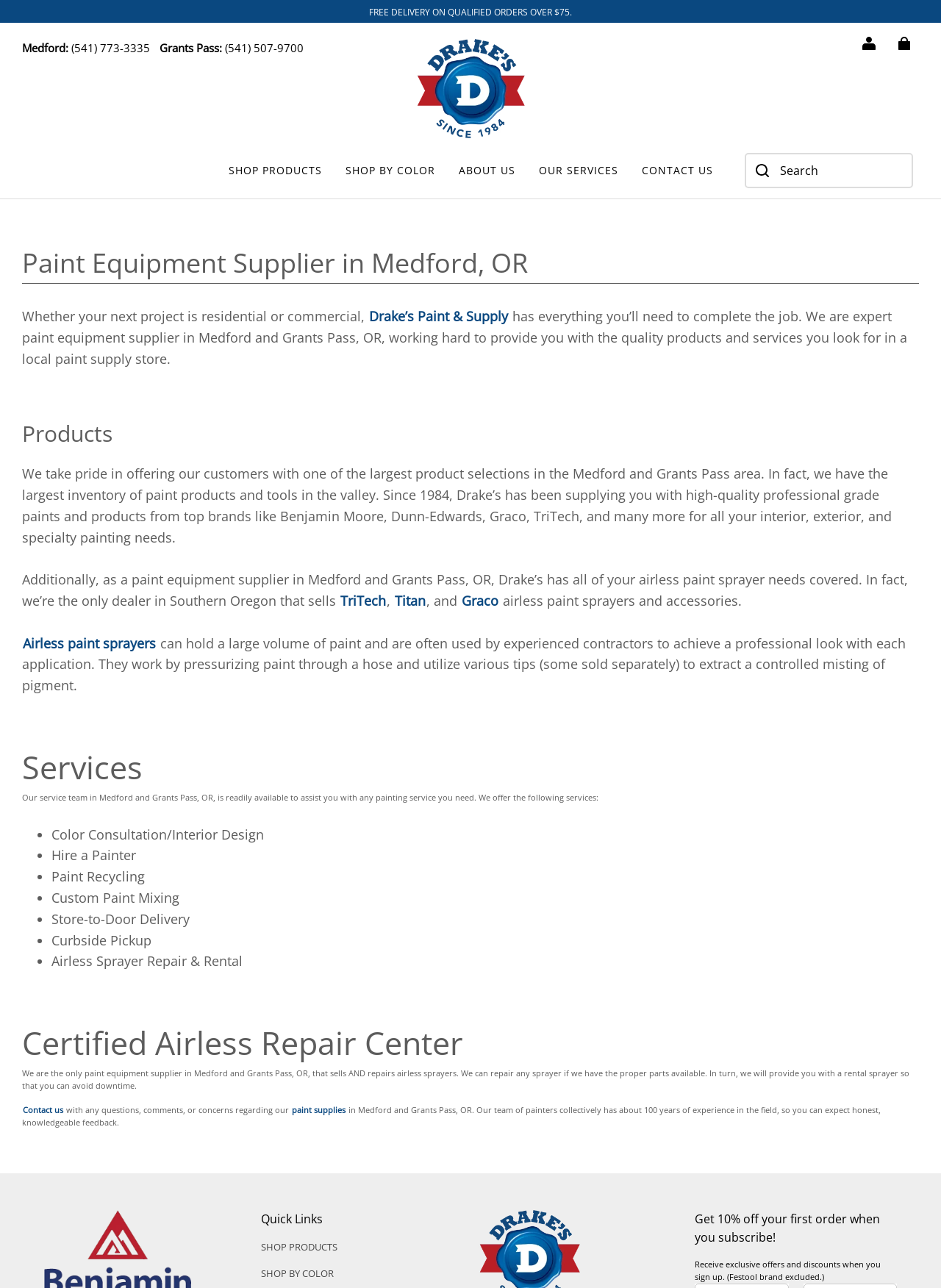Please find and generate the text of the main heading on the webpage.

Paint Equipment Supplier in Medford, OR